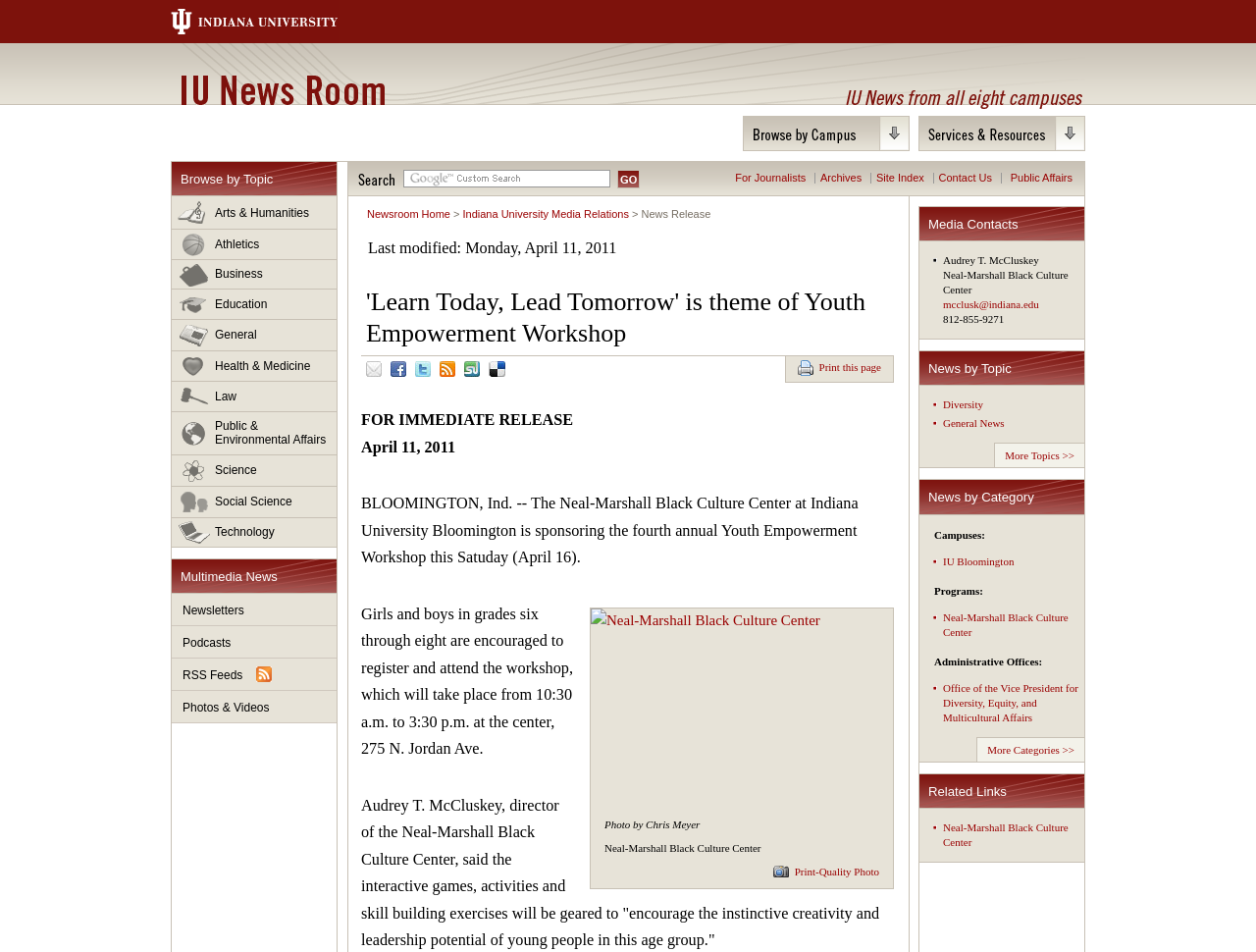Determine the bounding box coordinates for the clickable element required to fulfill the instruction: "View more topics". Provide the coordinates as four float numbers between 0 and 1, i.e., [left, top, right, bottom].

[0.792, 0.465, 0.863, 0.491]